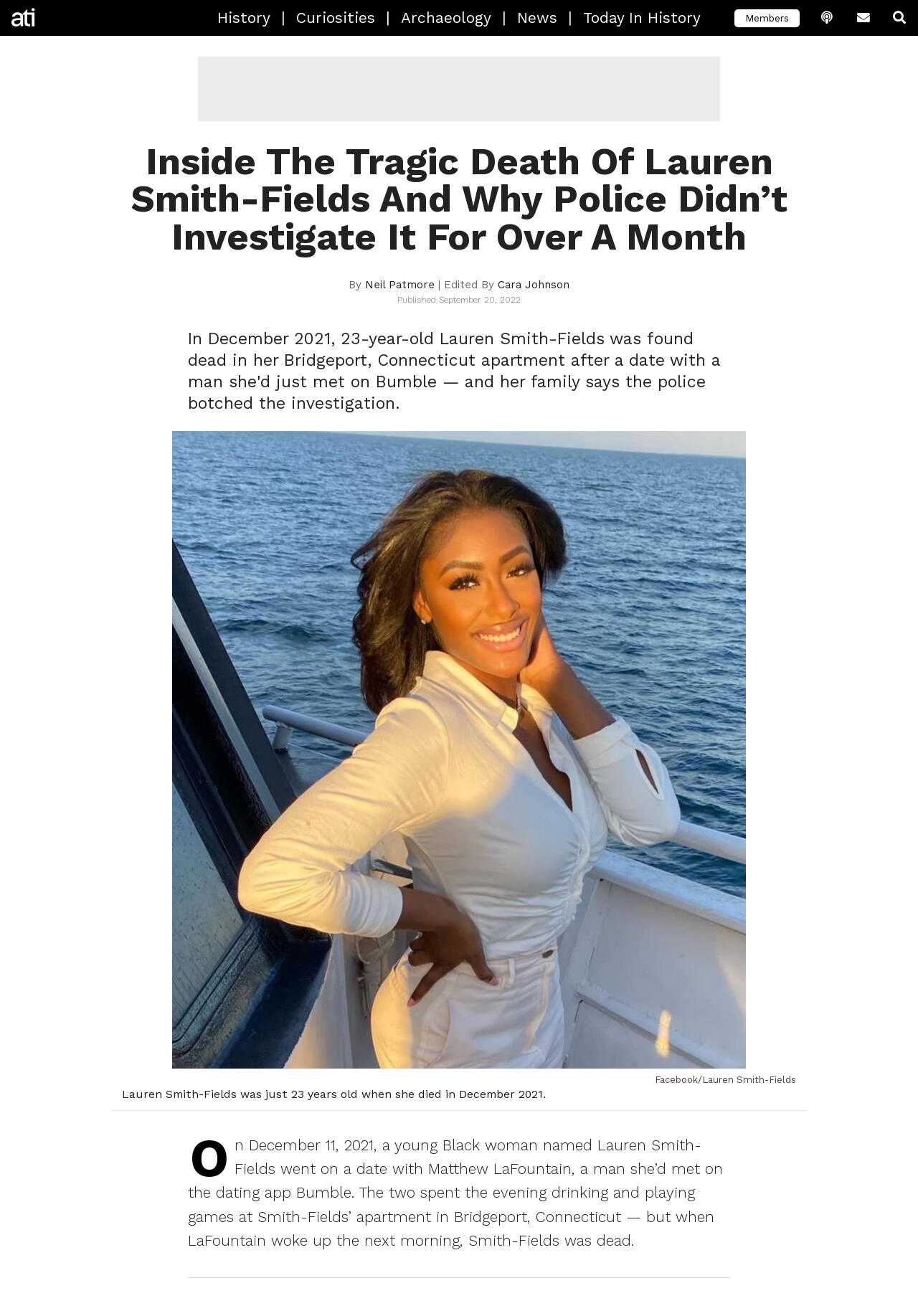Where did Lauren Smith-Fields live?
Please provide a single word or phrase as the answer based on the screenshot.

Bridgeport, Connecticut